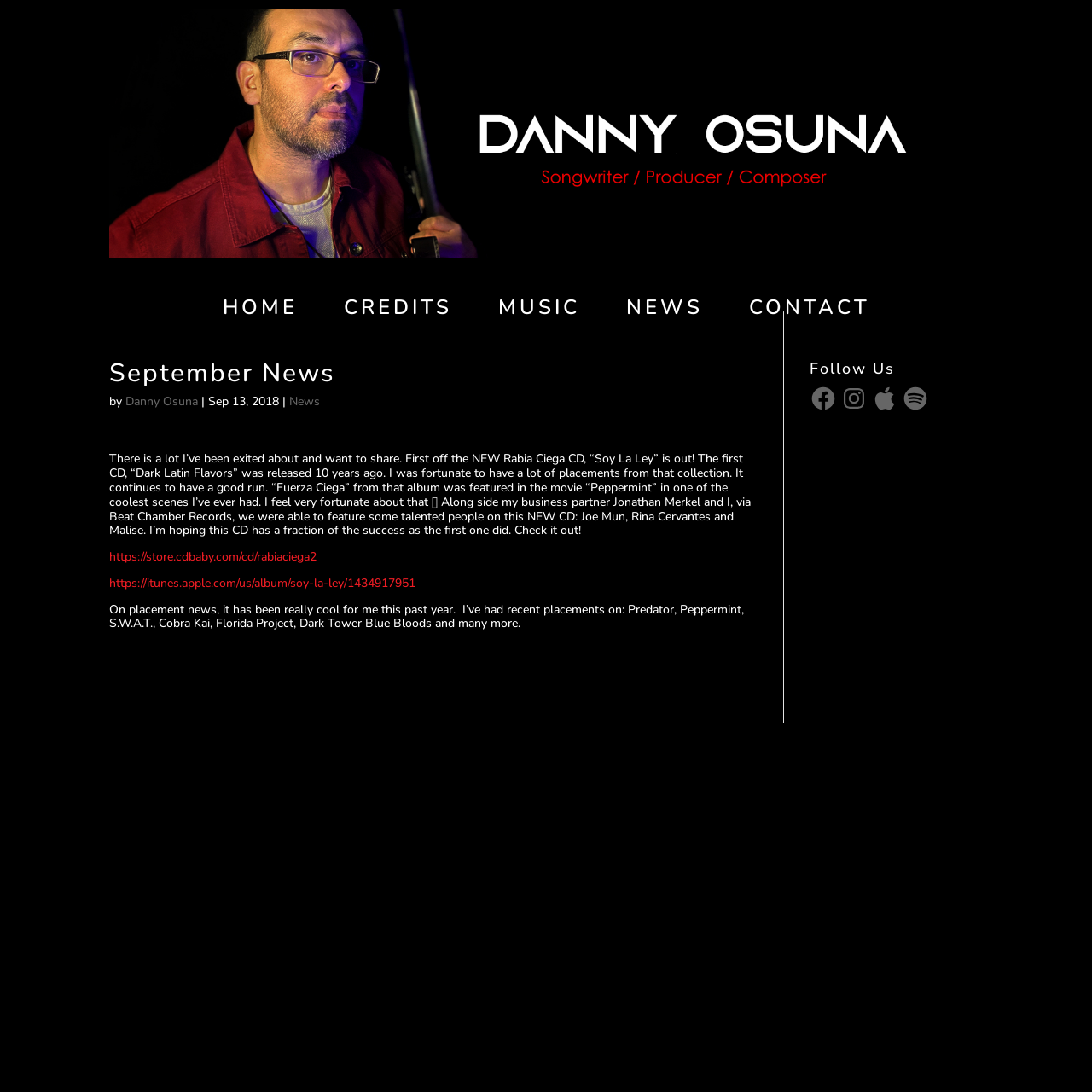Provide a brief response using a word or short phrase to this question:
What is the name of the business partner mentioned in the article?

Jonathan Merkel